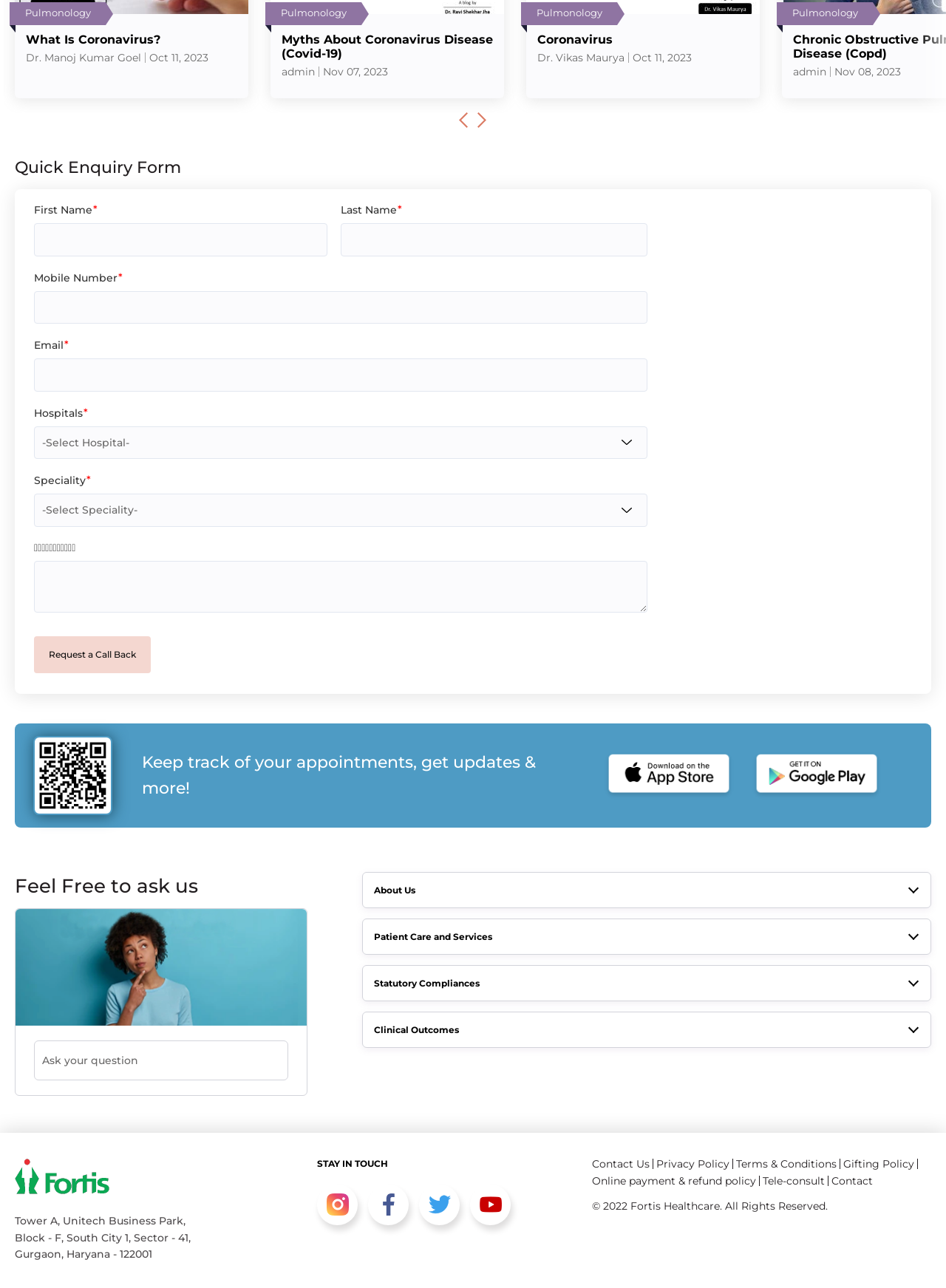Identify the bounding box coordinates of the region that needs to be clicked to carry out this instruction: "Ask a question in the 'Ask your question' field". Provide these coordinates as four float numbers ranging from 0 to 1, i.e., [left, top, right, bottom].

[0.036, 0.808, 0.305, 0.839]